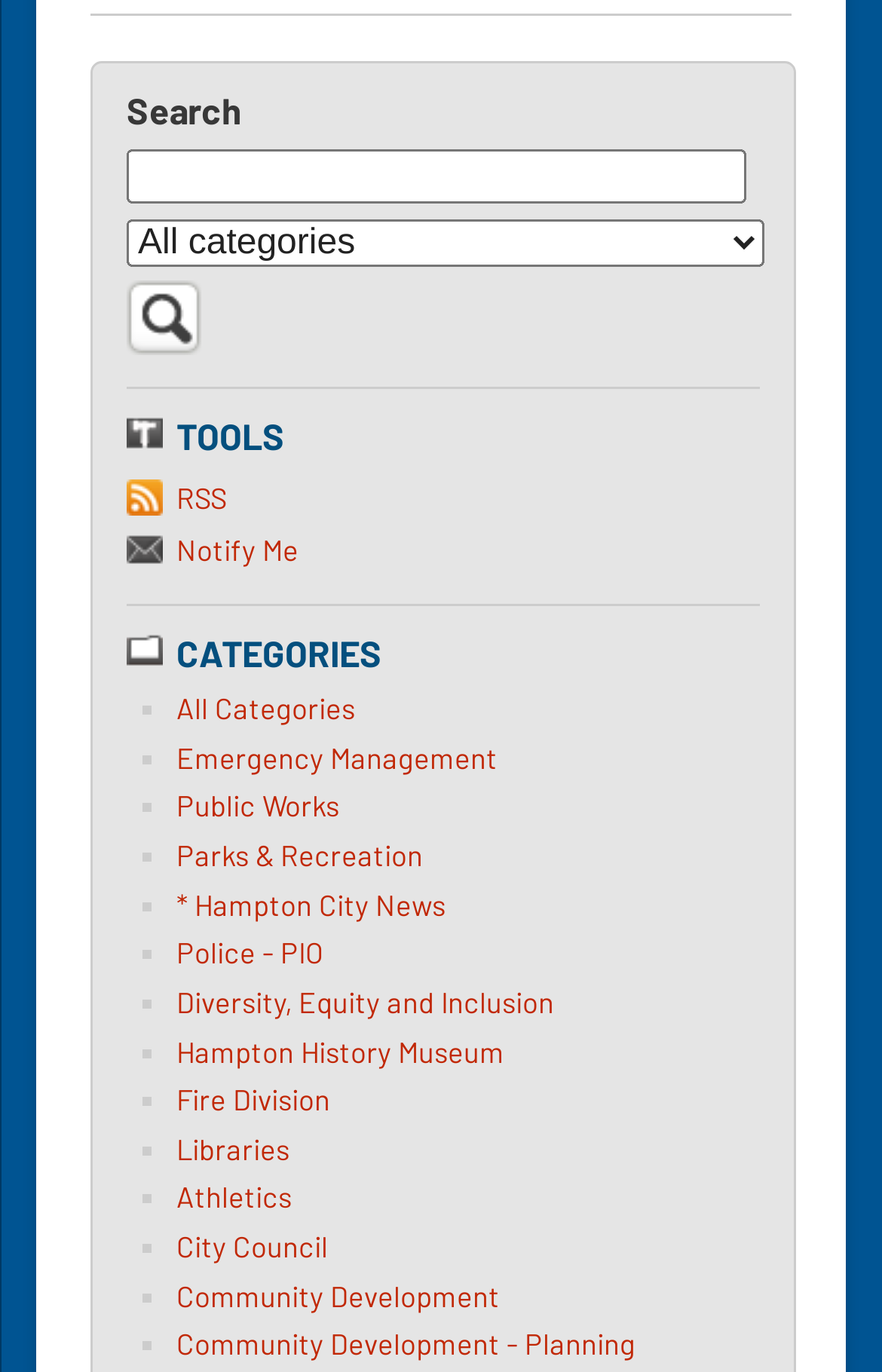Please identify the bounding box coordinates of the element that needs to be clicked to perform the following instruction: "View RSS feed".

[0.144, 0.346, 0.862, 0.38]